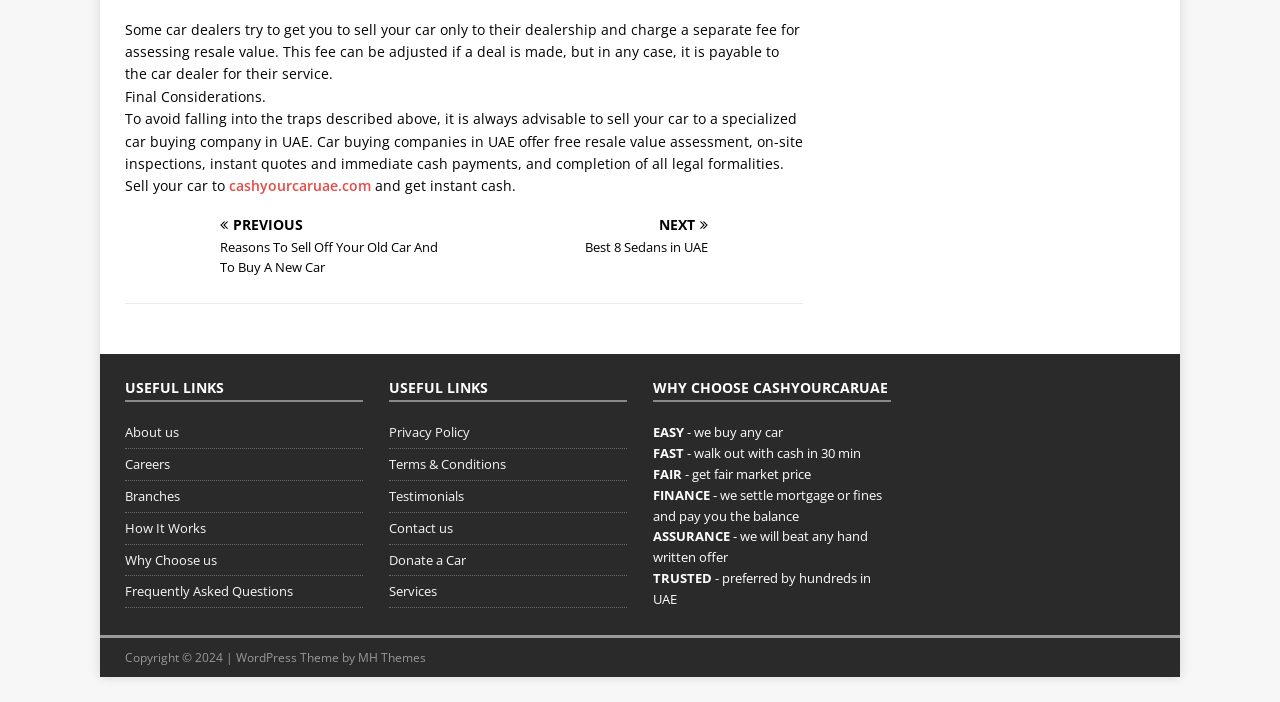Locate the bounding box coordinates of the element that should be clicked to fulfill the instruction: "Click on 'Contact us' link".

[0.304, 0.731, 0.49, 0.774]